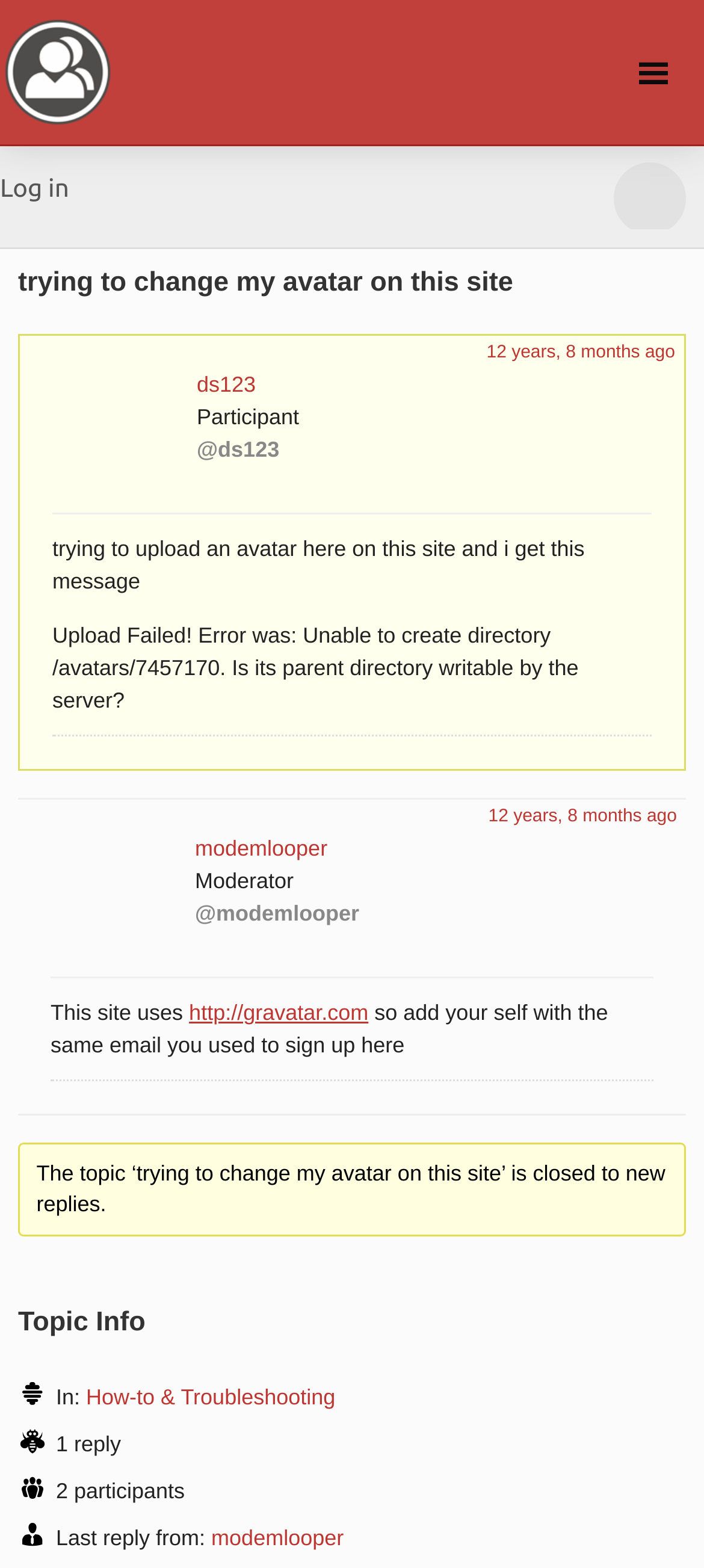Refer to the screenshot and give an in-depth answer to this question: What is the username of the participant who started the topic?

I found the username by looking at the text 'Participant' and the username '@ds123' next to it, which indicates that 'ds123' is the username of the participant who started the topic.